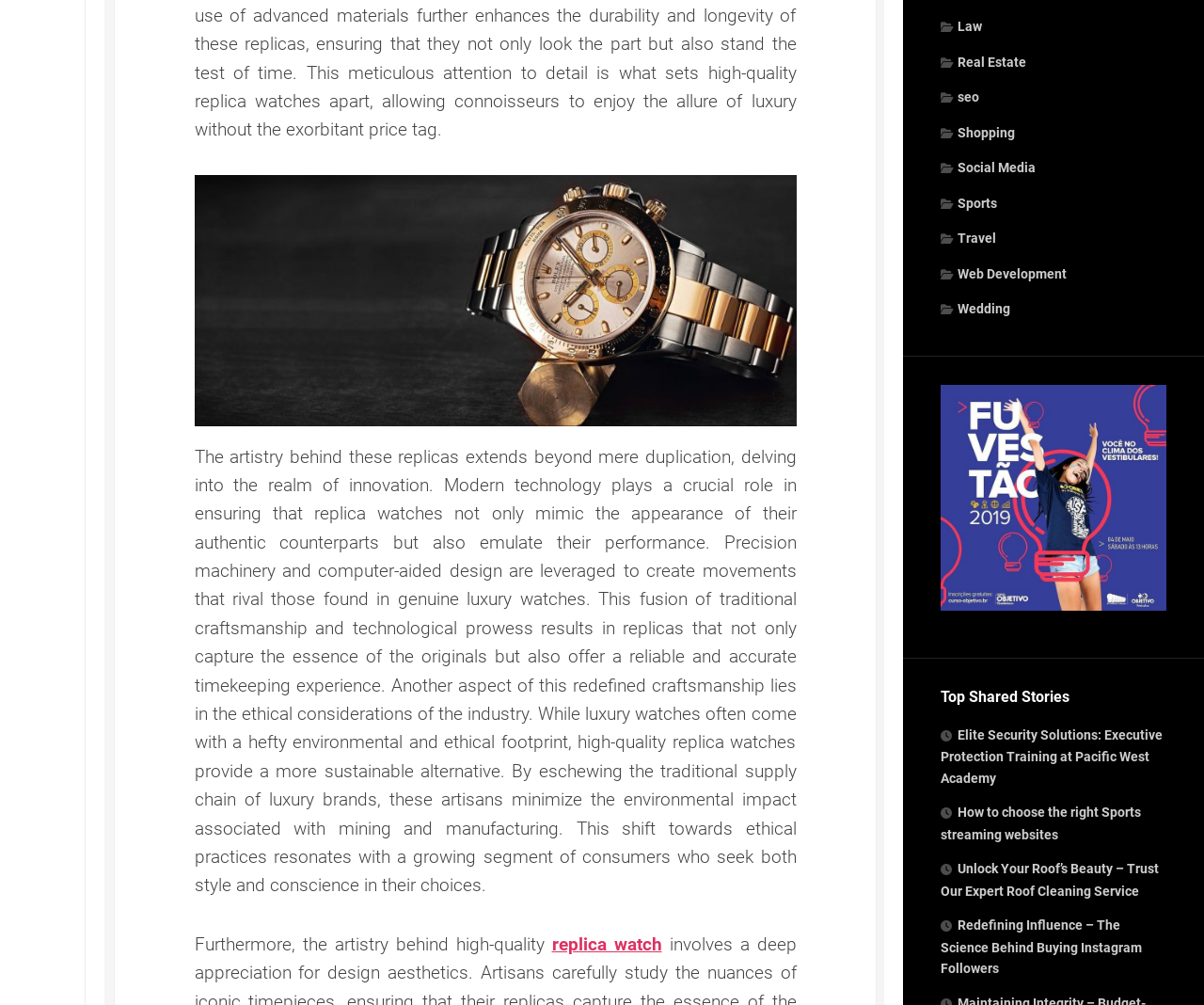Specify the bounding box coordinates (top-left x, top-left y, bottom-right x, bottom-right y) of the UI element in the screenshot that matches this description: 1354

None